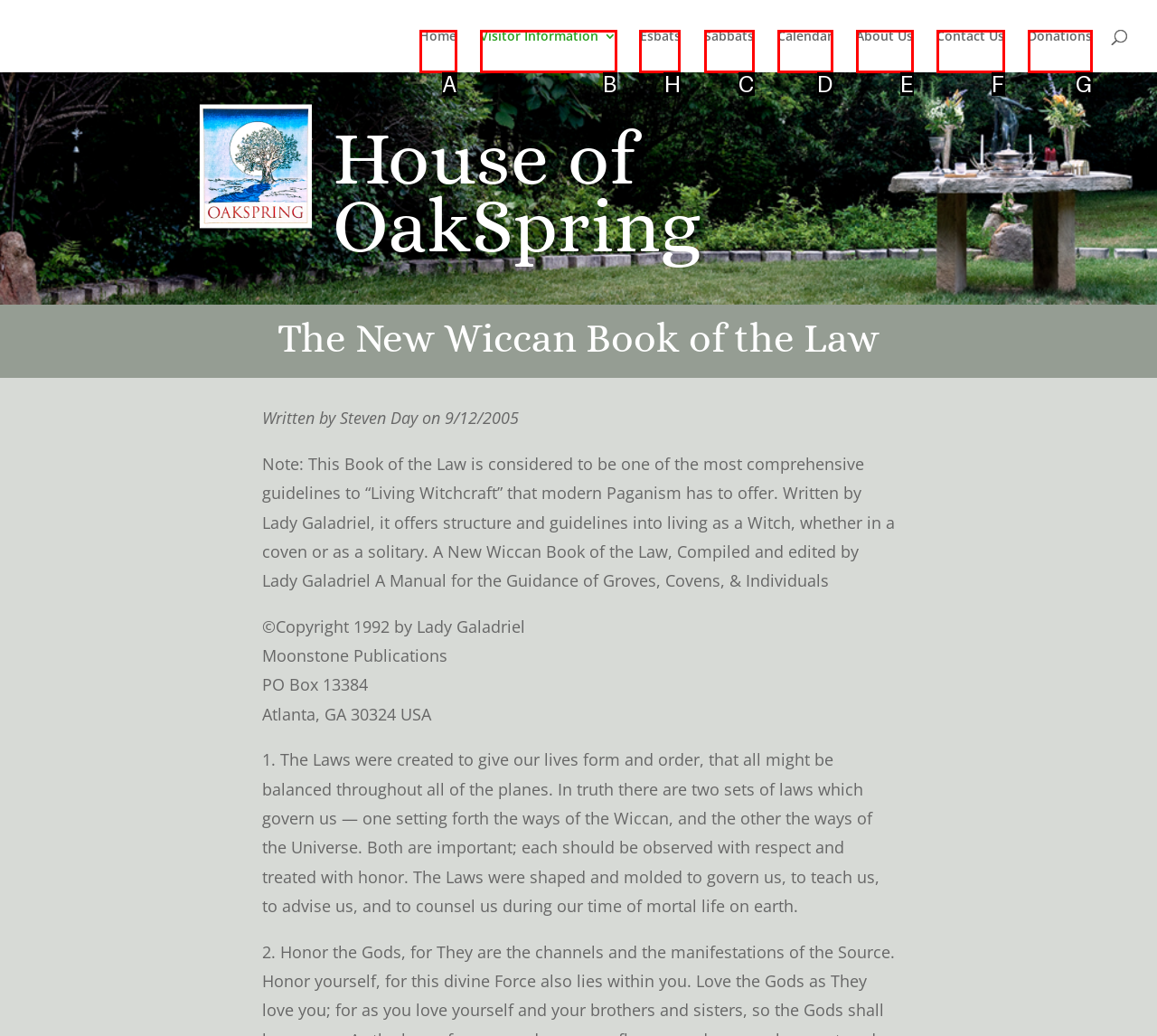Choose the letter of the UI element necessary for this task: Click the Esbats link
Answer with the correct letter.

H